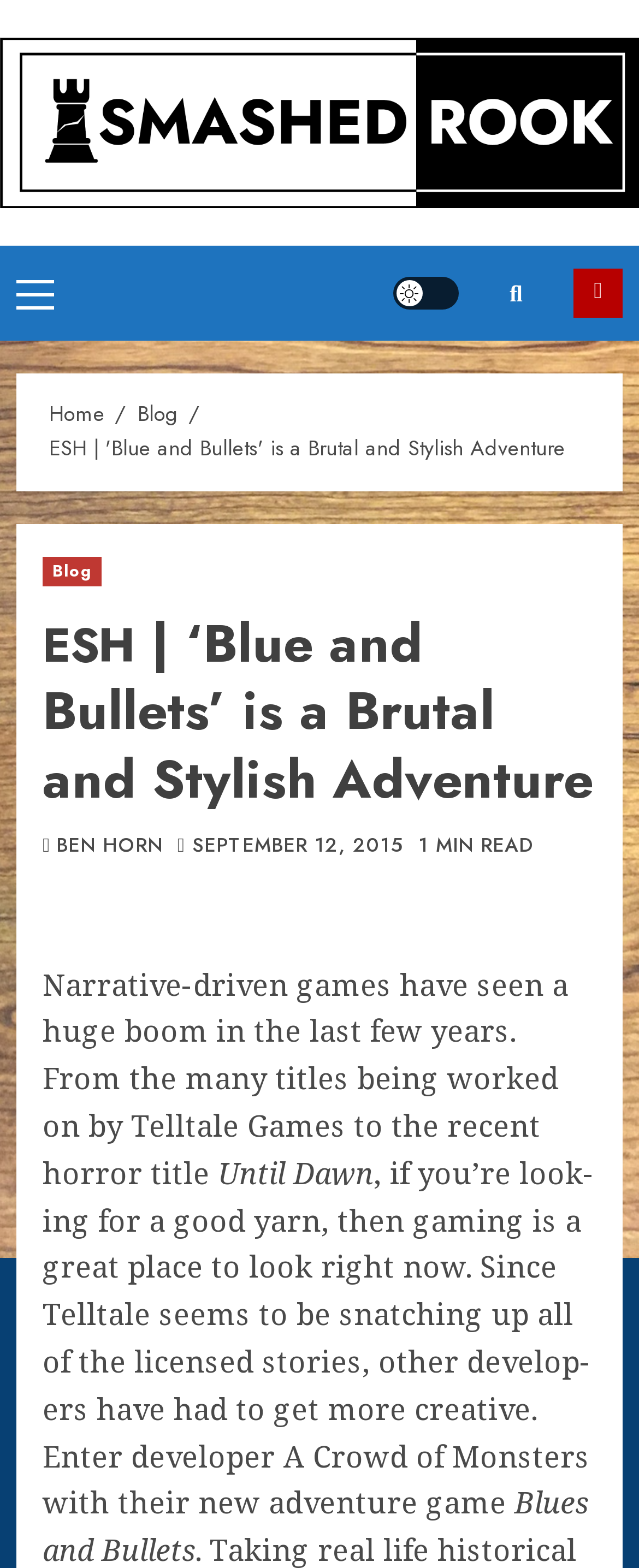Convey a detailed summary of the webpage, mentioning all key elements.

This webpage is an article about narrative-driven games, specifically focusing on the game "Blue and Bullets". At the top left of the page, there is a primary menu with a link labeled "Primary Menu". To the right of this menu, there is a light/dark button and a search icon. On the top right corner, there is a "SUBSCRIBE" link.

Below the top menu, there is a breadcrumb navigation section with links to "Home", "Blog", and the current article "ESH | 'Blue and Bullets' is a Brutal and Stylish Adventure". 

The main content of the article is divided into sections. The title of the article "ESH | ‘Blue and Bullets’ is a Brutal and Stylish Adventure" is displayed prominently, followed by links to the blog category and the author's name "BEN HORN". The publication date "SEPTEMBER 12, 2015" and a "1 MIN READ" label are also displayed.

The article's text is divided into three paragraphs. The first paragraph discusses the boom in narrative-driven games, mentioning Telltale Games and the recent horror title Until Dawn. The second paragraph is not fully visible, but it appears to continue discussing the topic. The third paragraph talks about the game development company A Crowd of Monsters and their new adventure game.